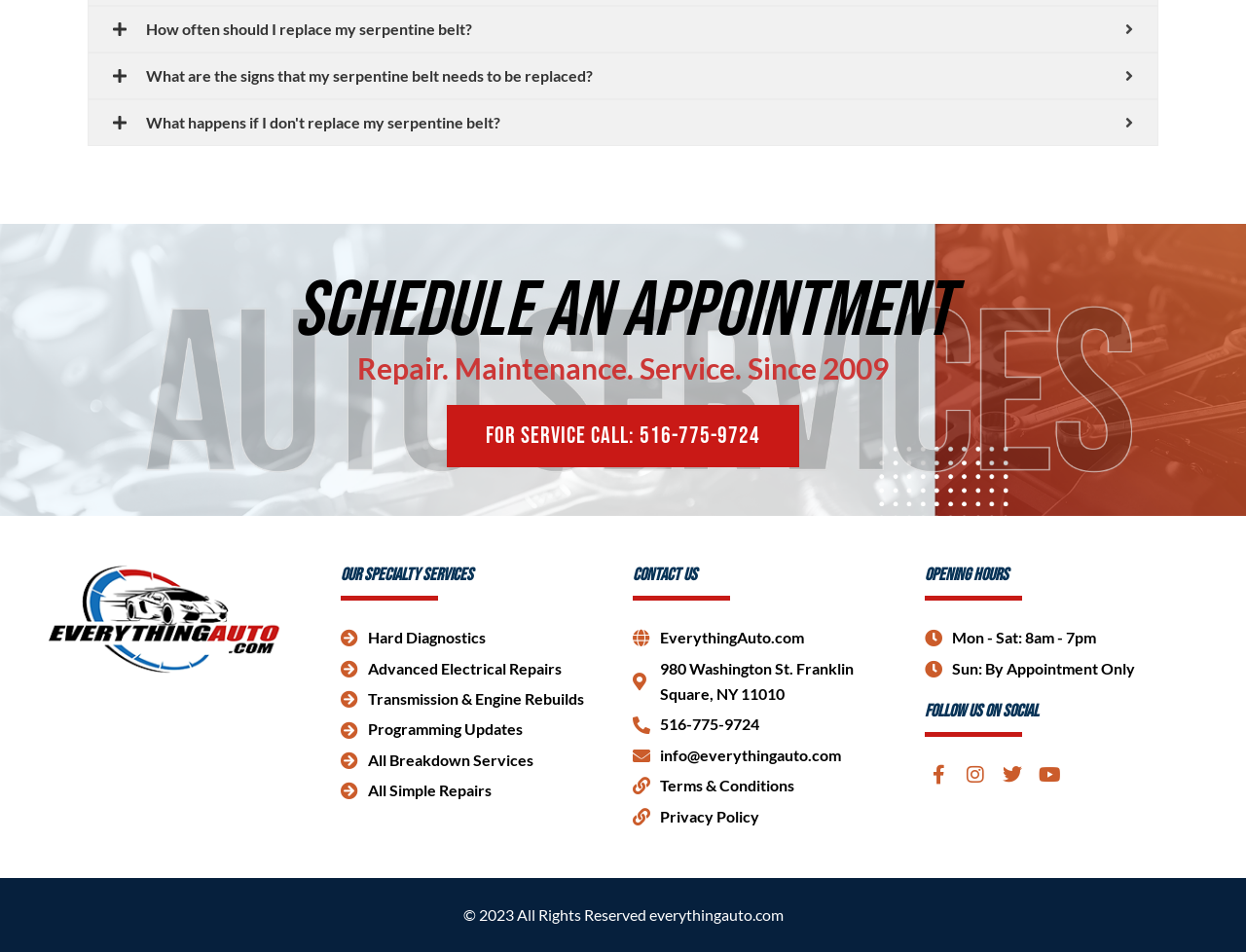Determine the bounding box coordinates of the UI element described below. Use the format (top-left x, top-left y, bottom-right x, bottom-right y) with floating point numbers between 0 and 1: Programming Updates

[0.273, 0.753, 0.492, 0.78]